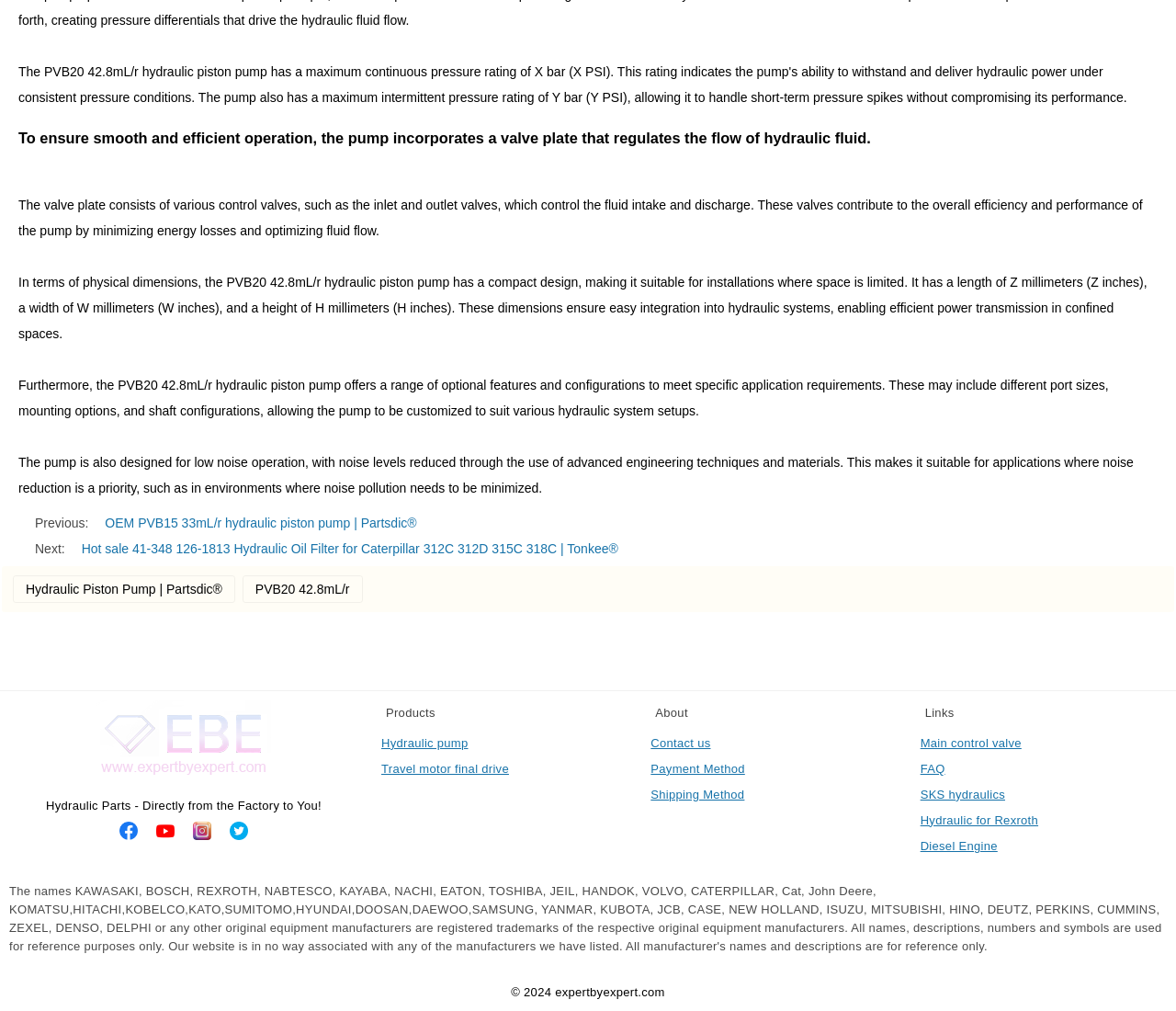Specify the bounding box coordinates of the area that needs to be clicked to achieve the following instruction: "Click on the 'About' link".

[0.549, 0.693, 0.763, 0.718]